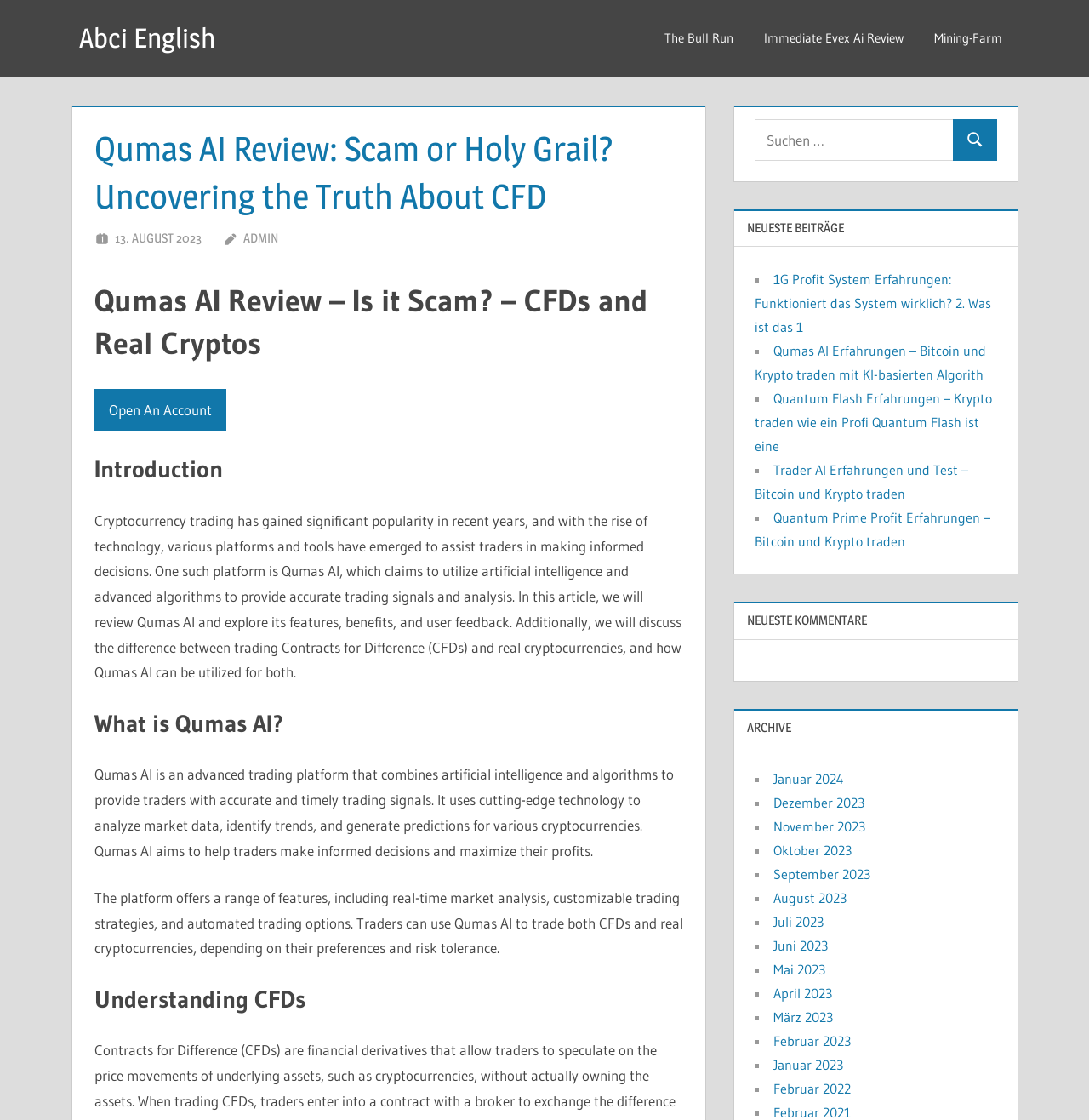Locate the coordinates of the bounding box for the clickable region that fulfills this instruction: "Subscribe on iTunes".

None